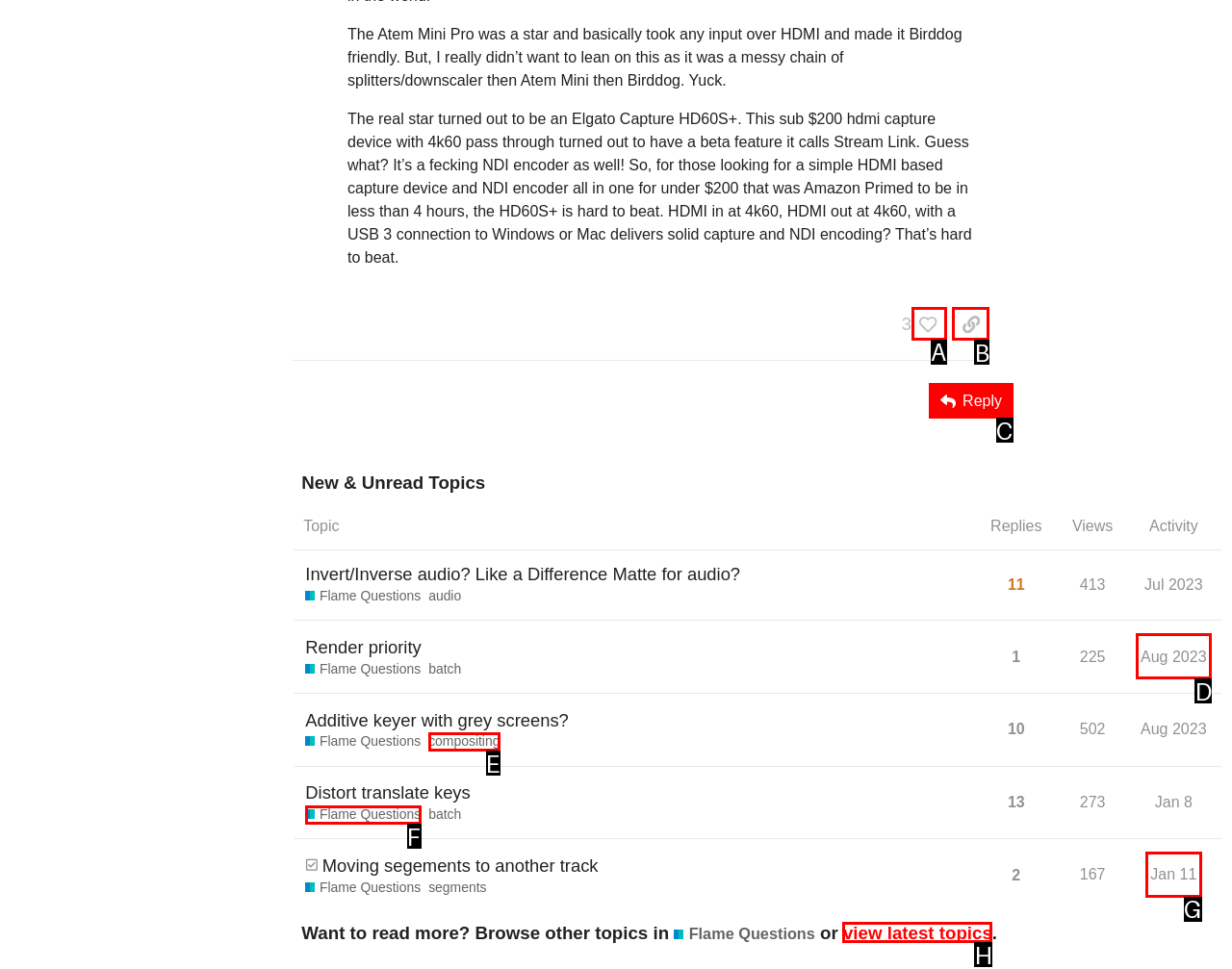Show which HTML element I need to click to perform this task: View Shopping Cart Answer with the letter of the correct choice.

None